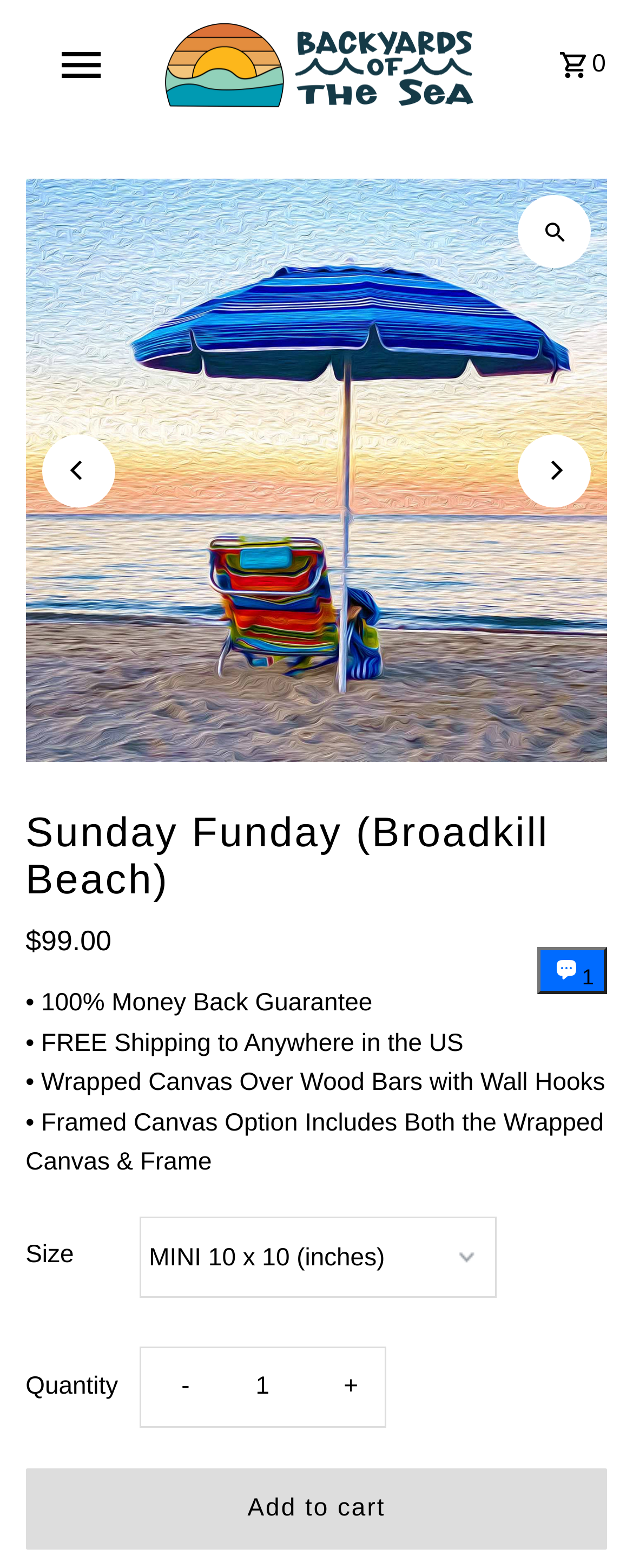Please determine the bounding box coordinates for the element that should be clicked to follow these instructions: "Decrease quantity".

[0.222, 0.859, 0.351, 0.909]